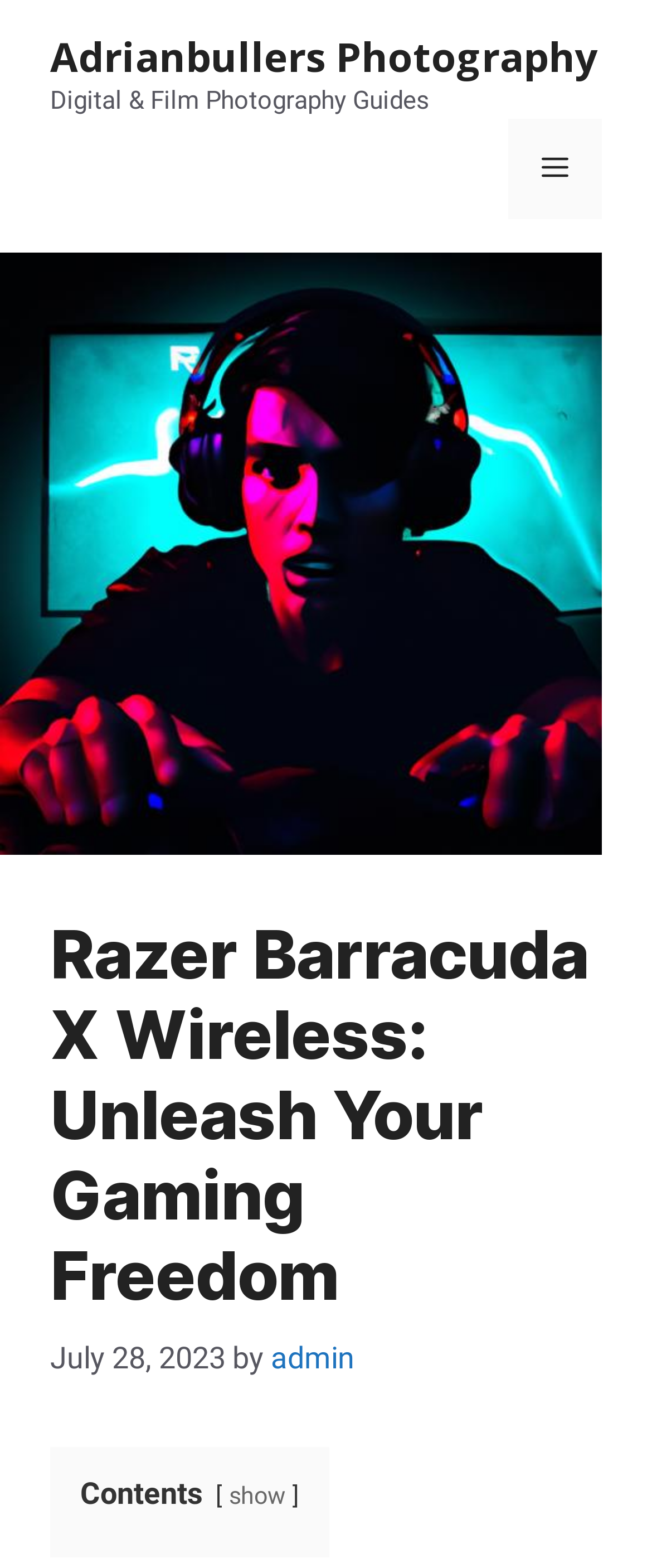Identify the bounding box for the described UI element: "Adrianbullers Photography".

[0.077, 0.018, 0.918, 0.053]